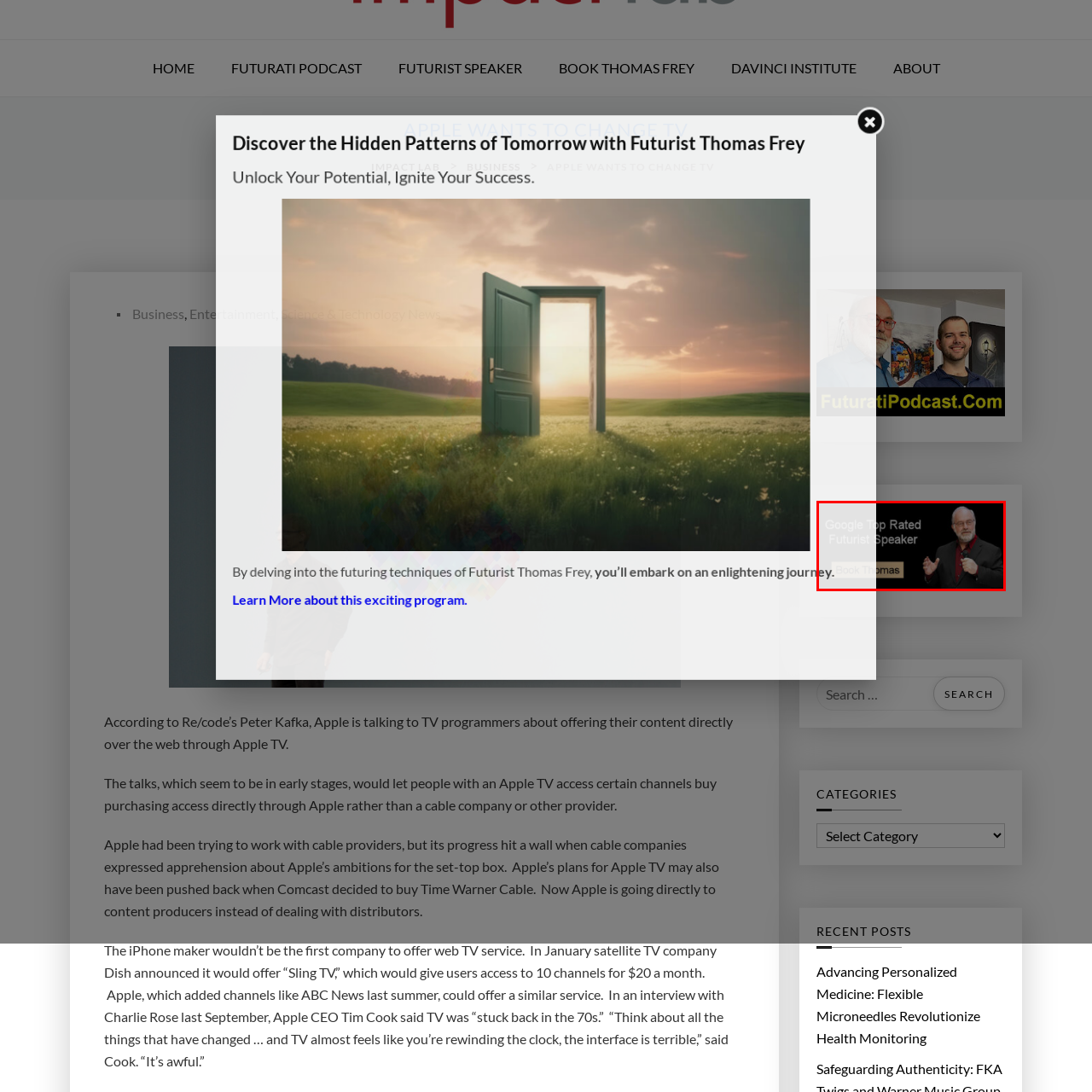Observe the image within the red-bordered area and respond to the following question in detail, making use of the visual information: What is the purpose of the 'Book Thomas' button?

The 'Book Thomas' button is a call-to-action that suggests viewers can engage with Thomas Frey for speaking events or consultation, implying that he is available for hire or collaboration.